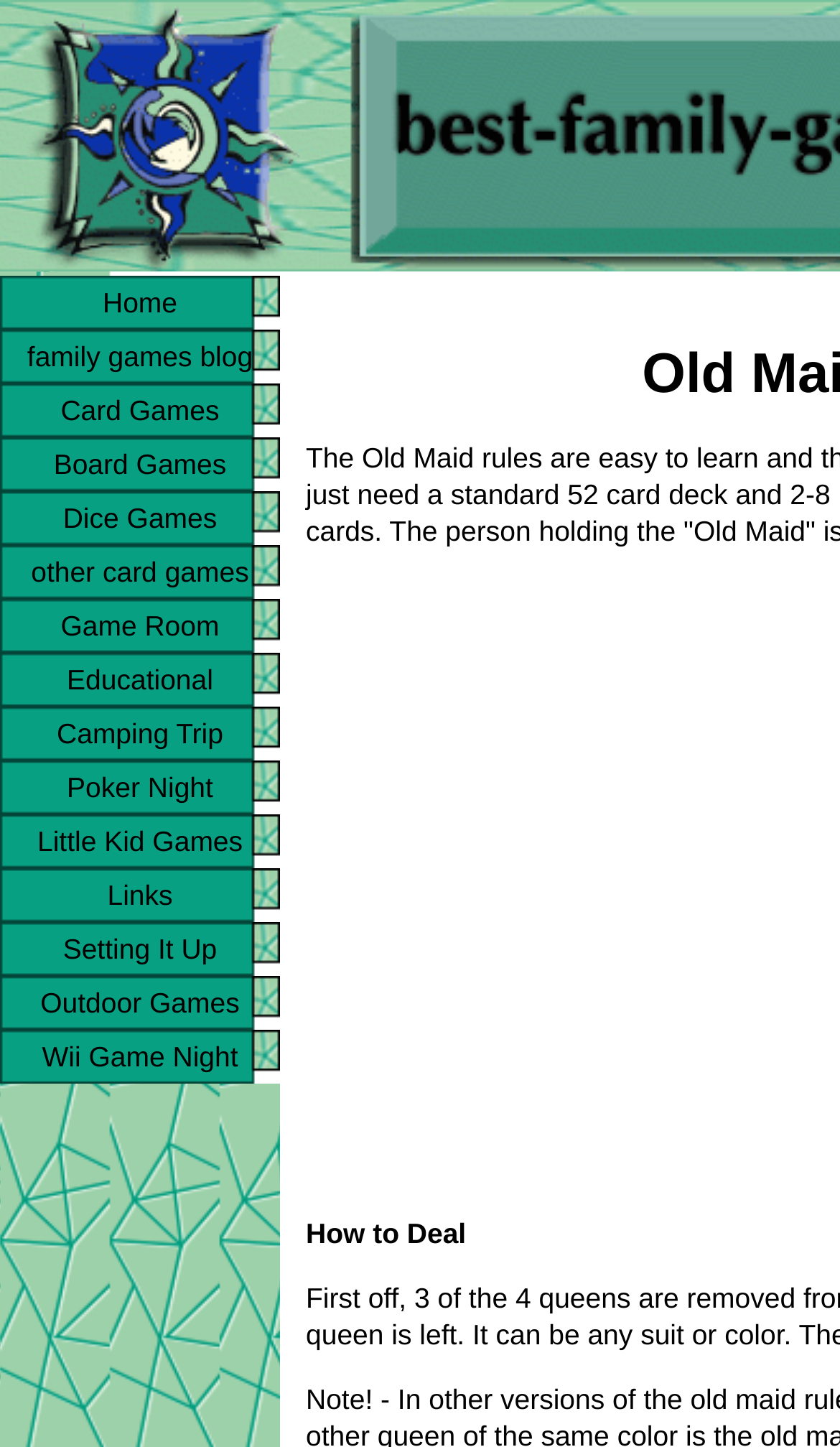Provide a short answer using a single word or phrase for the following question: 
How many players are required to play the game?

2-8